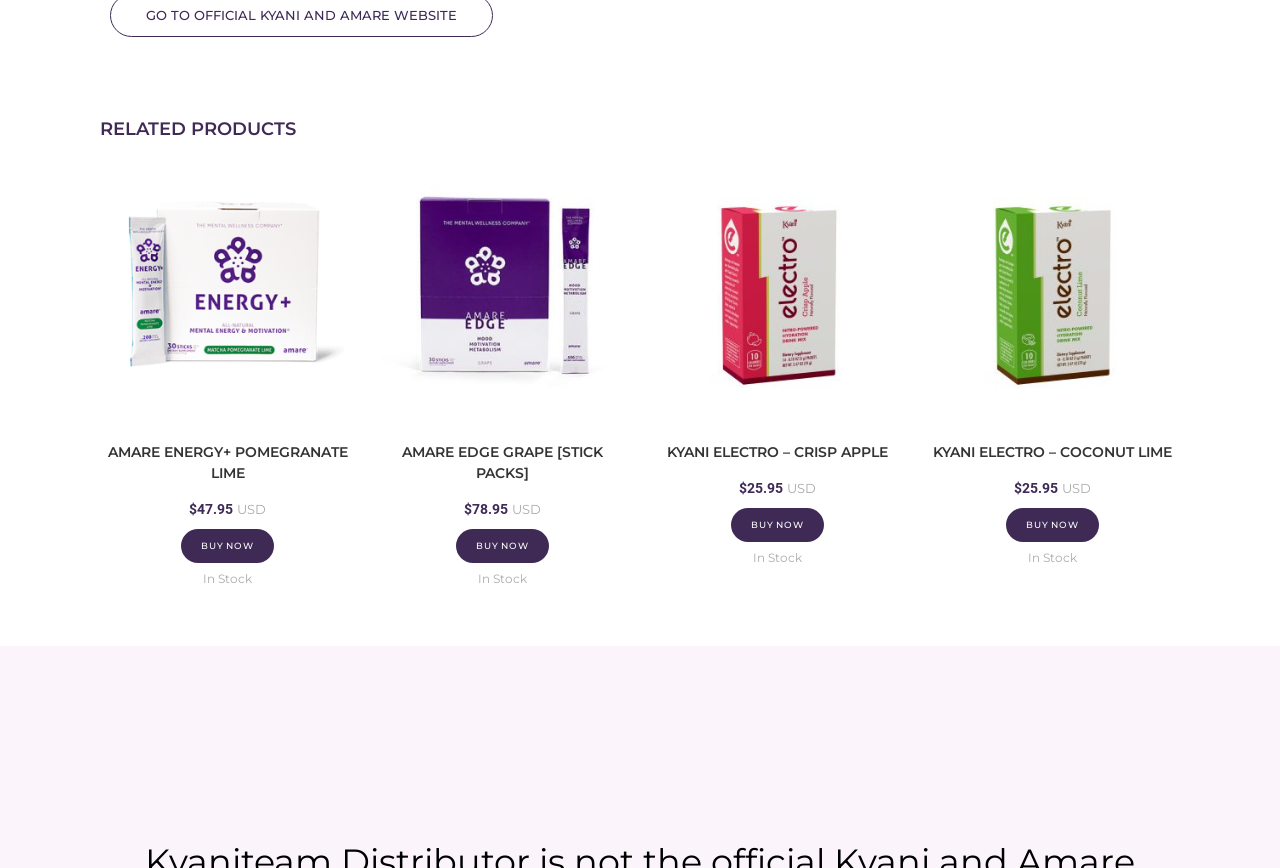What is the price of Amare Energy+ Pomegranate Lime?
Look at the image and answer the question using a single word or phrase.

$47.95